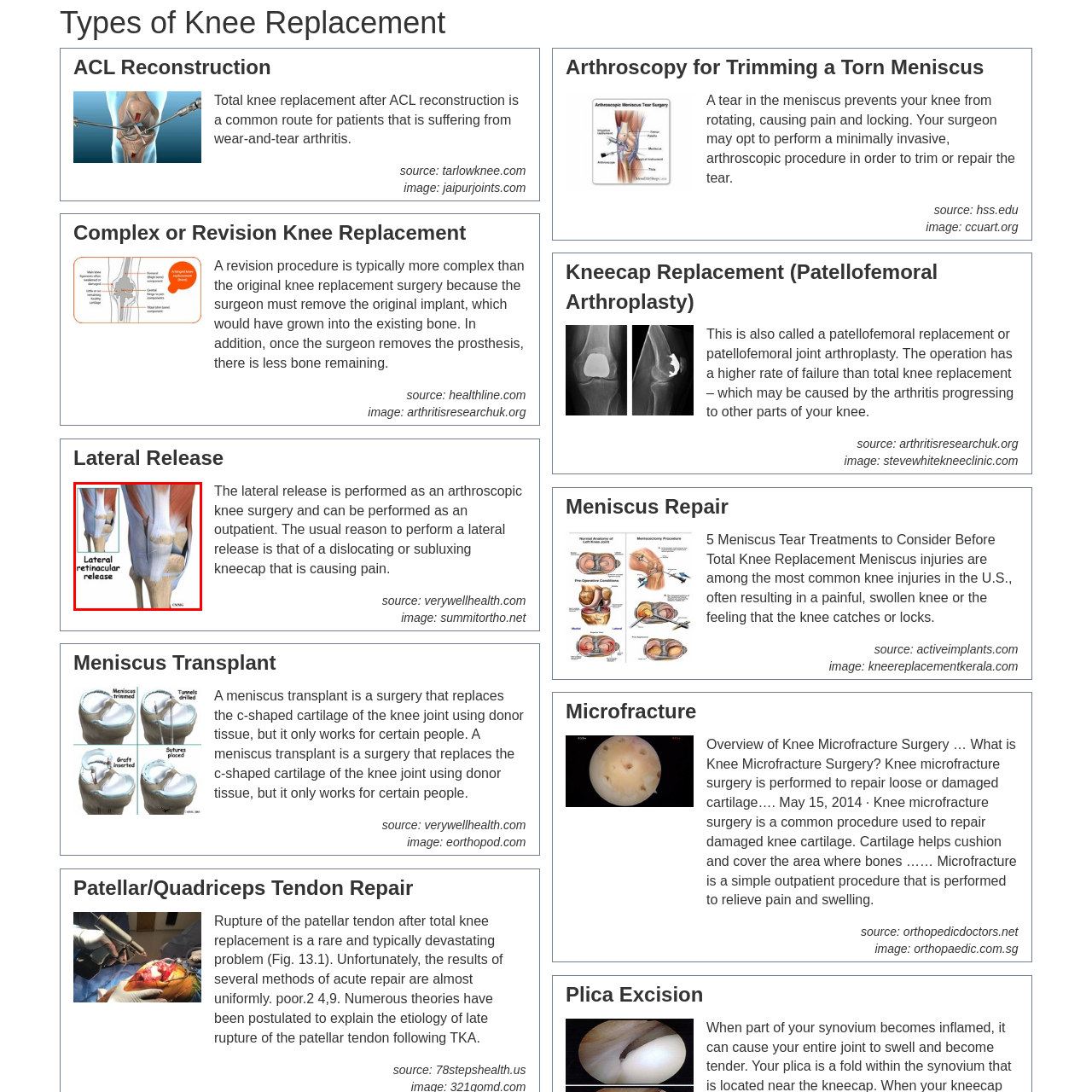What is the purpose of Lateral Retinacular Release?
Look at the area highlighted by the red bounding box and answer the question in detail, drawing from the specifics shown in the image.

The caption explains that the Lateral Retinacular Release procedure is often indicated for patients suffering from a dislocating or subluxing kneecap, which can cause significant pain. This implies that the purpose of the procedure is to treat and alleviate the symptoms associated with a dislocating kneecap.